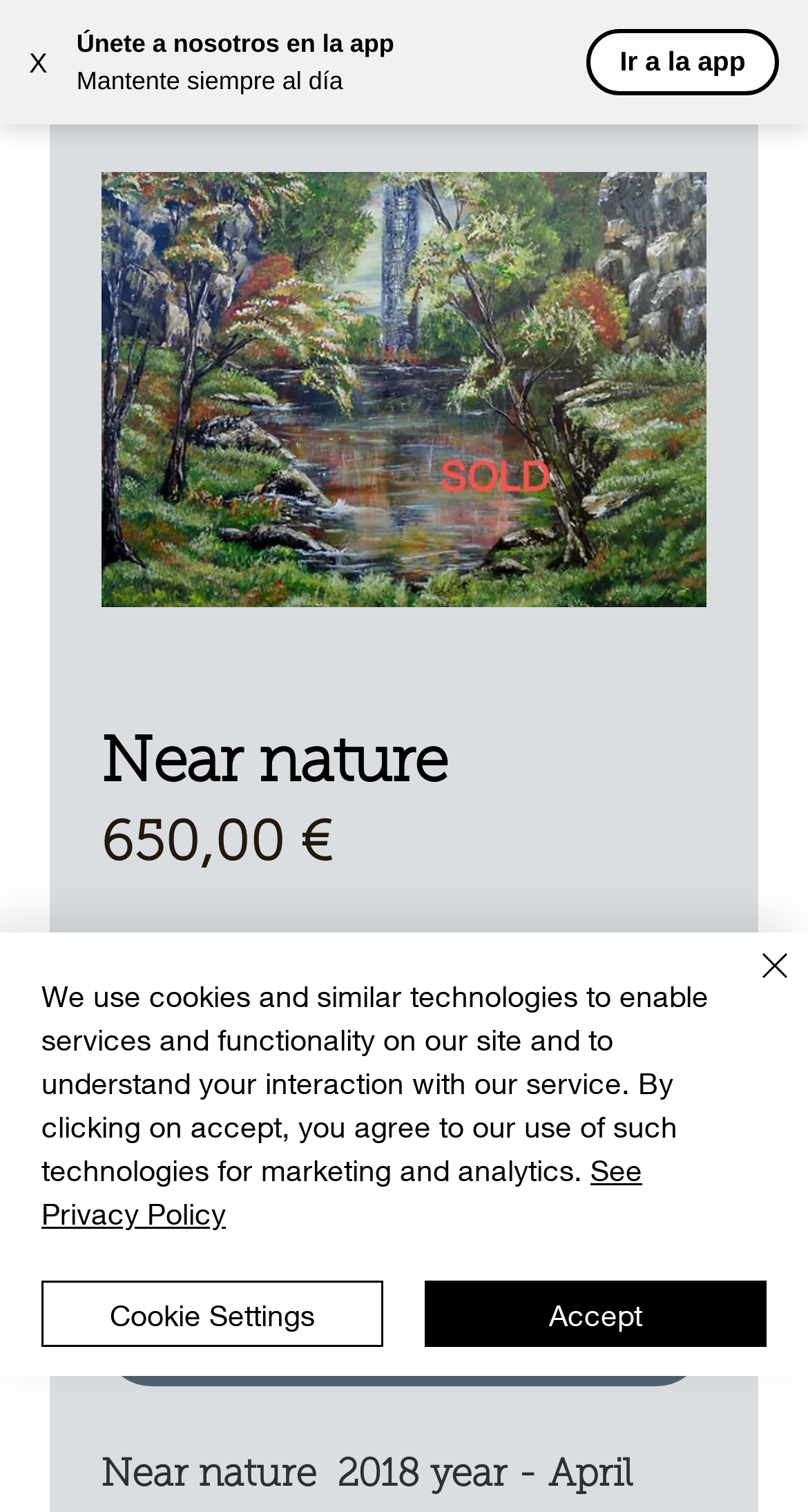Pinpoint the bounding box coordinates of the element that must be clicked to accomplish the following instruction: "Click the 'Volver a Inicio' link". The coordinates should be in the format of four float numbers between 0 and 1, i.e., [left, top, right, bottom].

[0.103, 0.027, 0.718, 0.06]